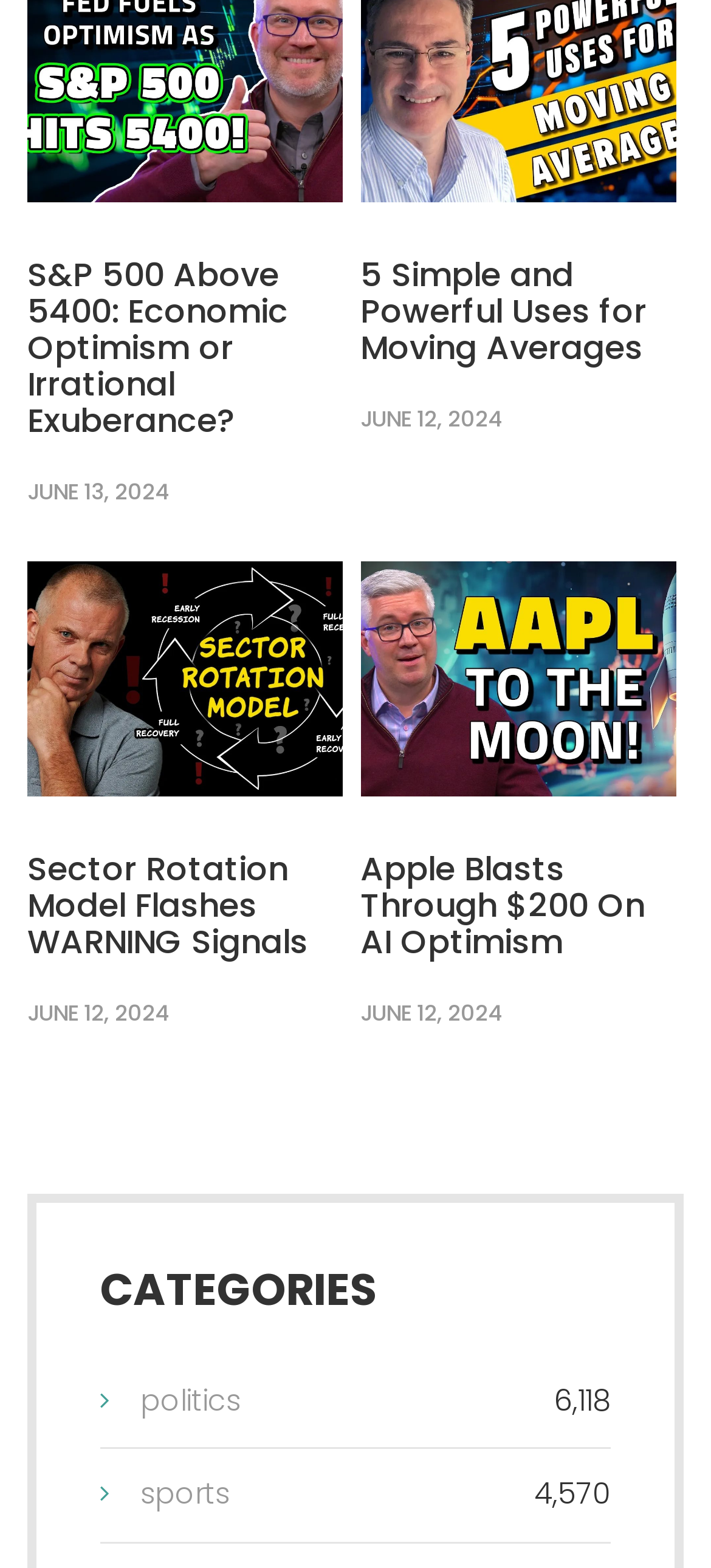Find the coordinates for the bounding box of the element with this description: "Sports".

[0.141, 0.94, 0.323, 0.966]